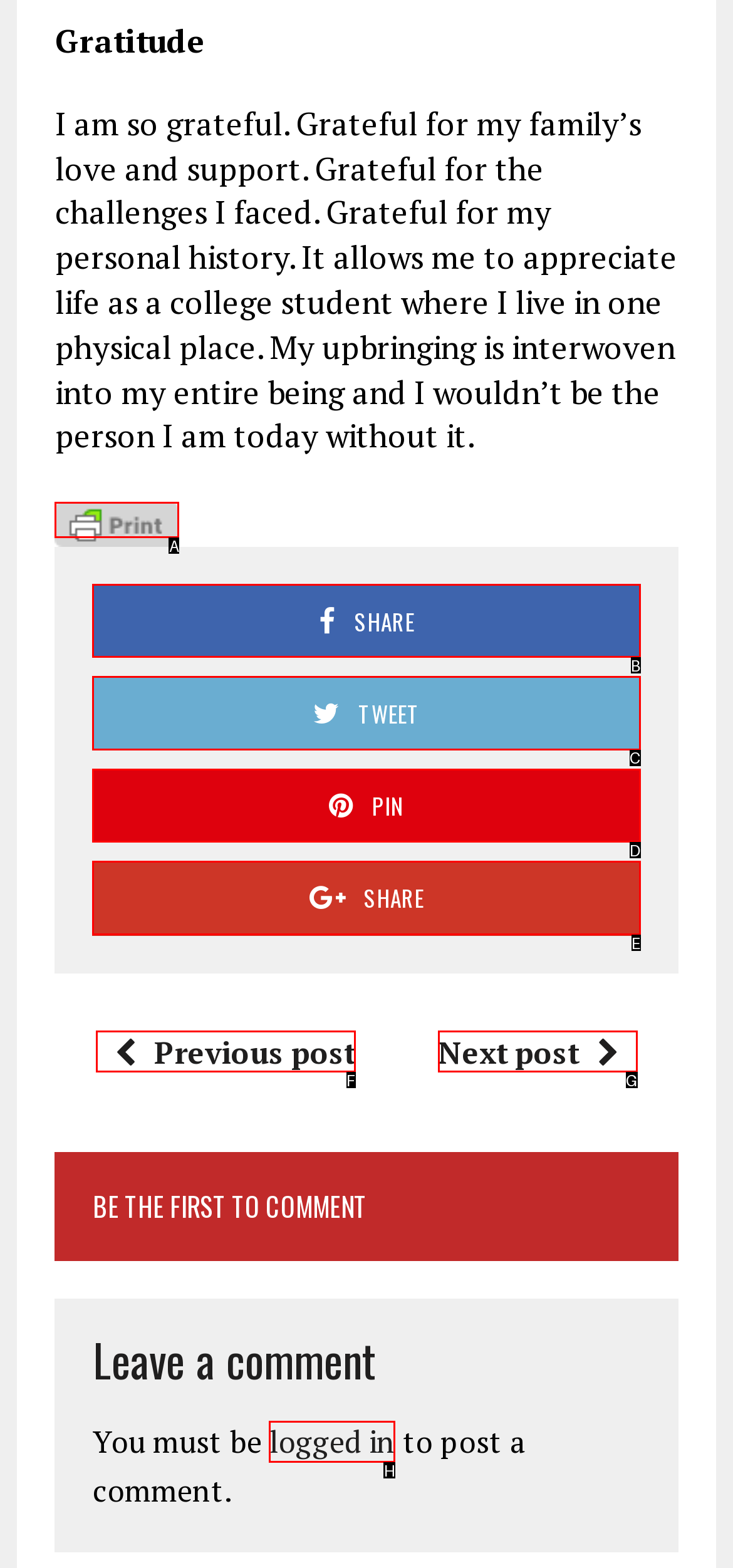Based on the description: logged in, identify the matching lettered UI element.
Answer by indicating the letter from the choices.

H